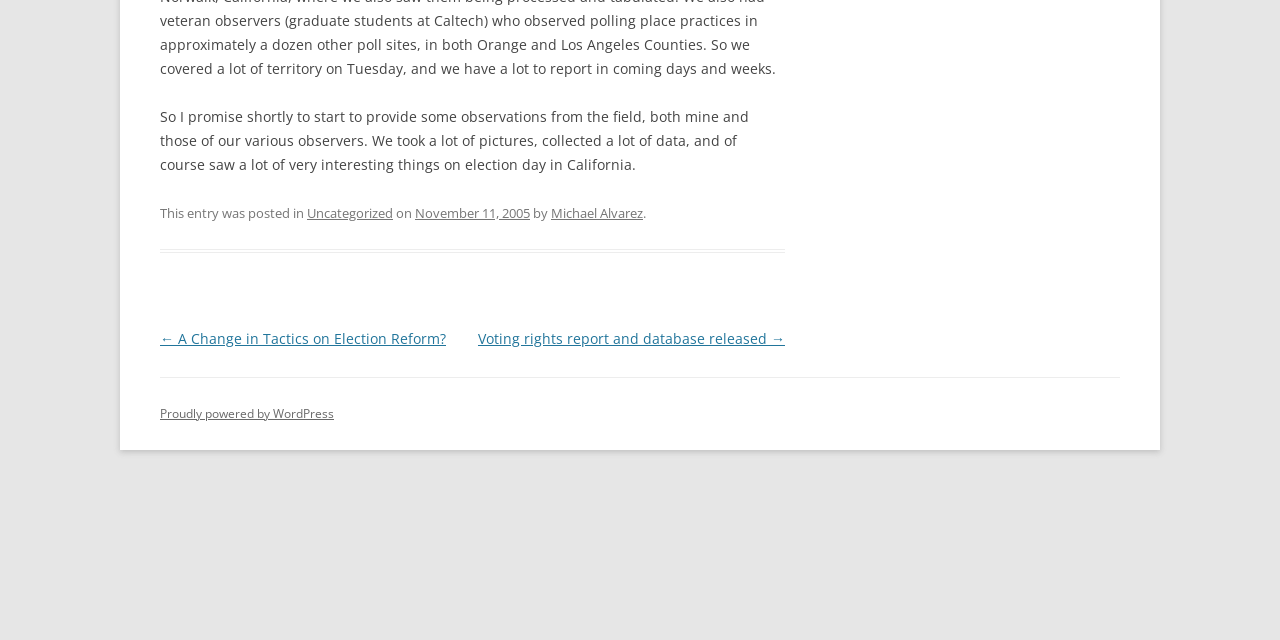Bounding box coordinates are specified in the format (top-left x, top-left y, bottom-right x, bottom-right y). All values are floating point numbers bounded between 0 and 1. Please provide the bounding box coordinate of the region this sentence describes: Proudly powered by WordPress

[0.125, 0.632, 0.261, 0.659]